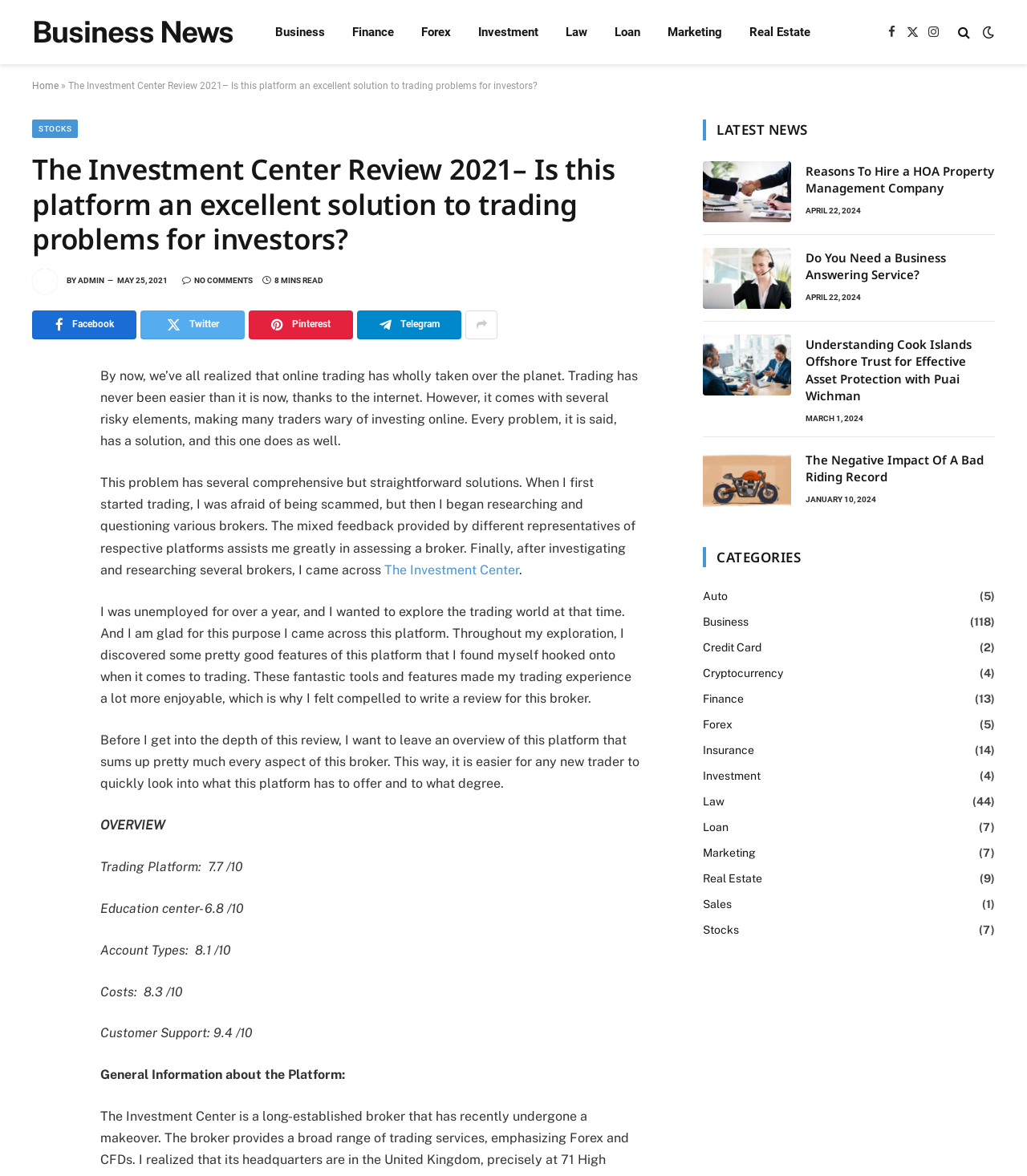Determine the coordinates of the bounding box that should be clicked to complete the instruction: "View the article 'Reasons To Hire a HOA Property Management Company'". The coordinates should be represented by four float numbers between 0 and 1: [left, top, right, bottom].

[0.684, 0.137, 0.77, 0.189]